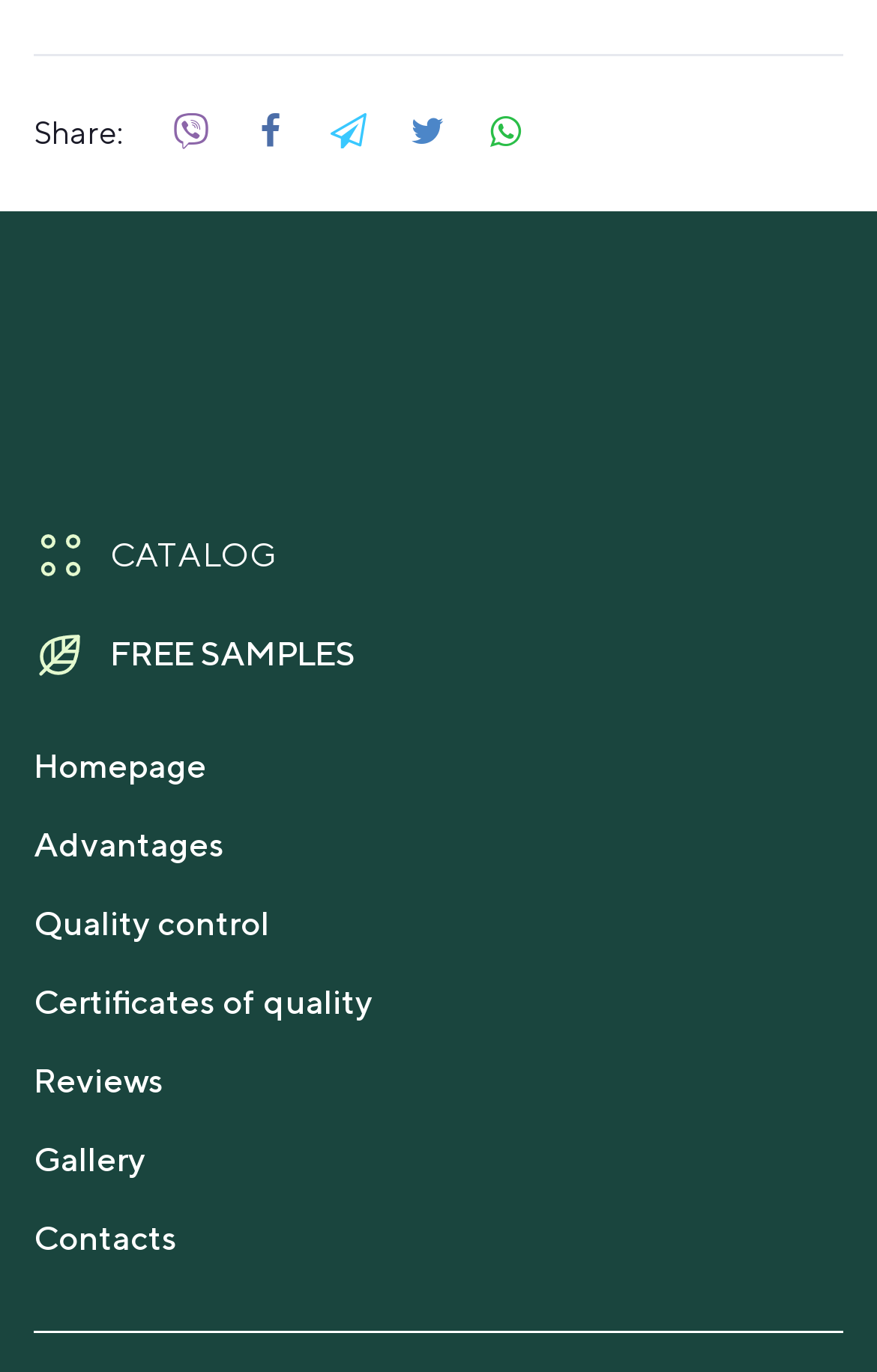Find the bounding box coordinates for the area that should be clicked to accomplish the instruction: "Go to the Homepage".

[0.038, 0.542, 0.236, 0.573]